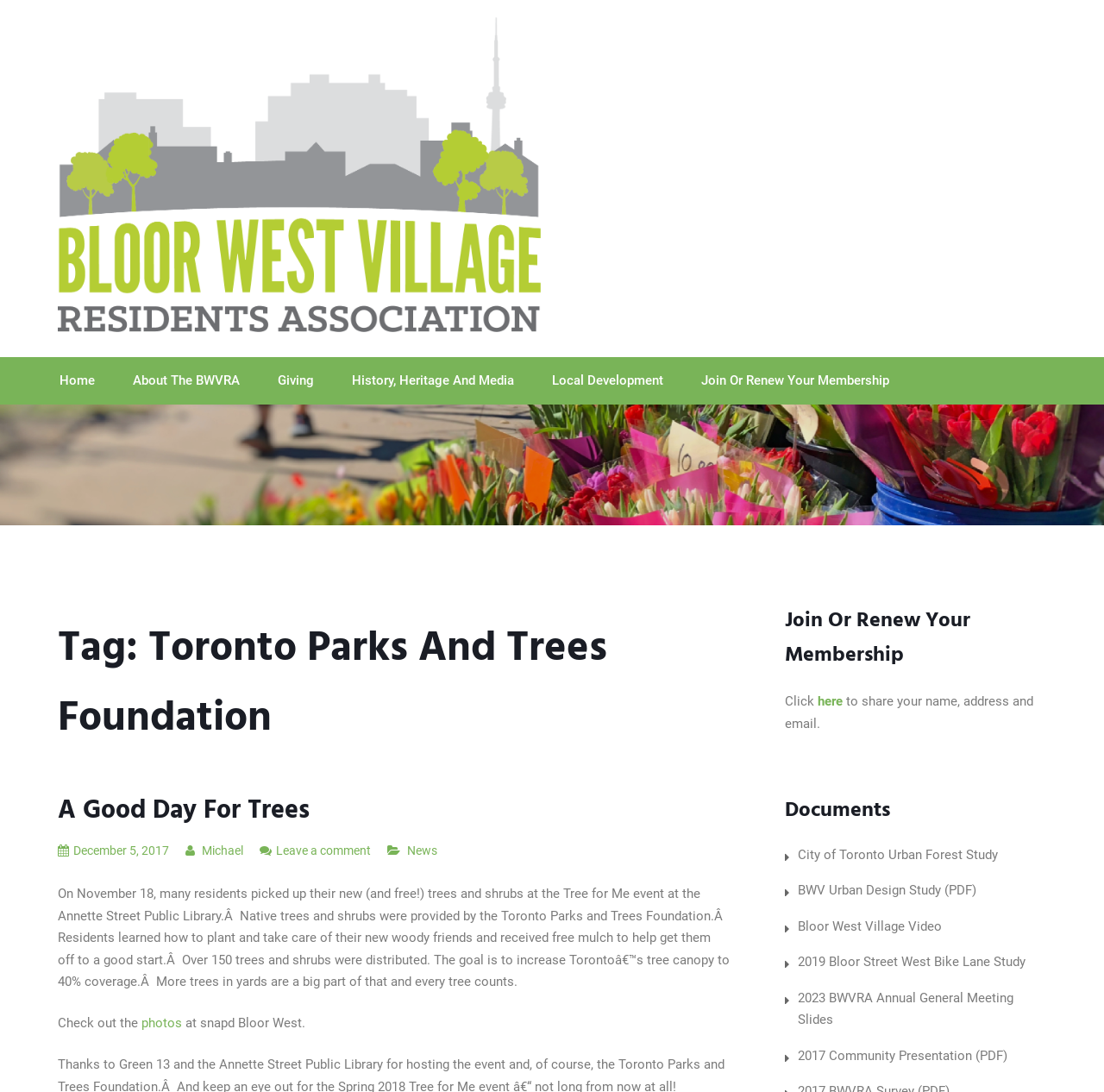Please identify the coordinates of the bounding box for the clickable region that will accomplish this instruction: "Read about A Good Day For Trees".

[0.052, 0.723, 0.28, 0.761]